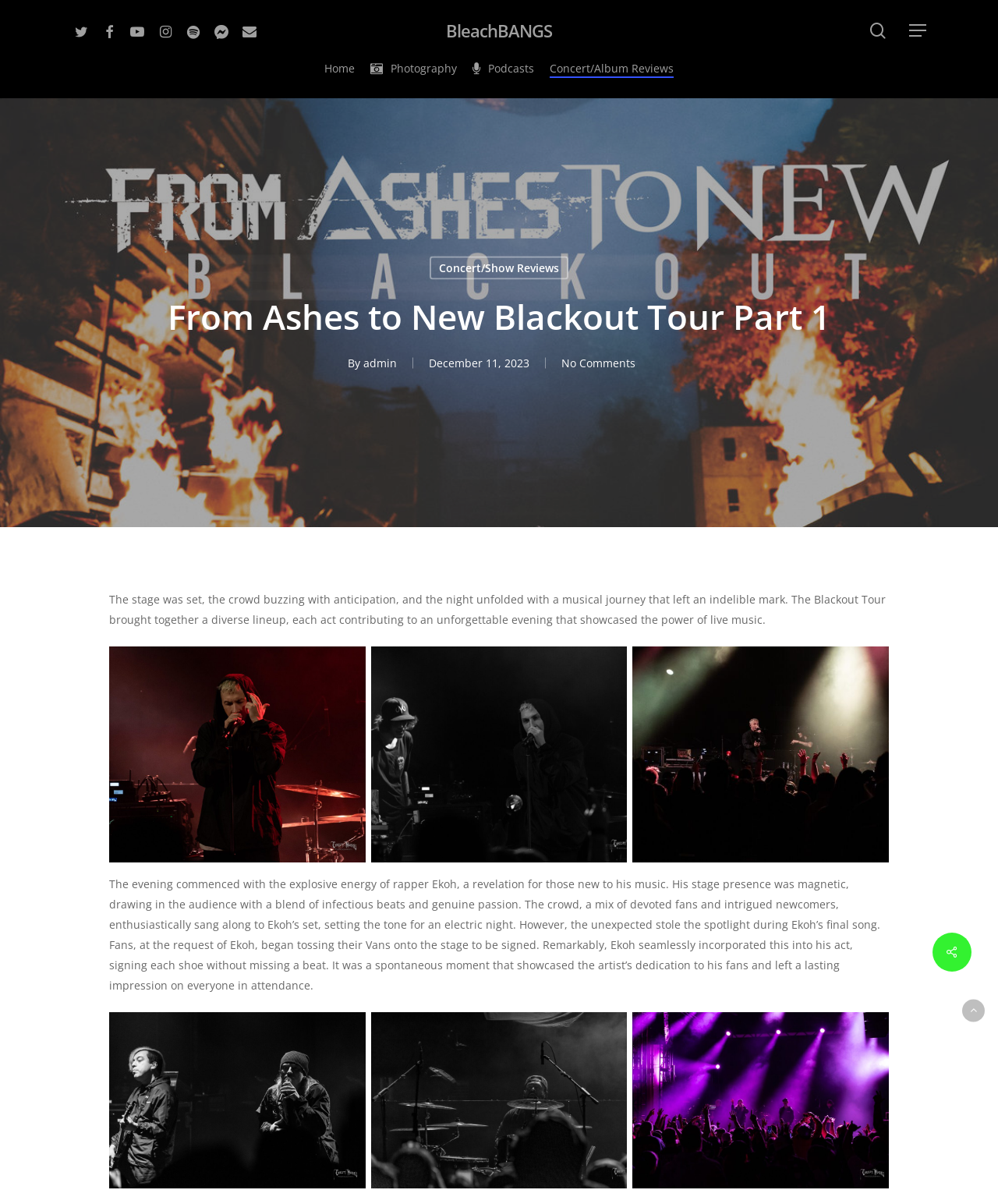Find the bounding box coordinates of the element you need to click on to perform this action: 'Read the article about 'How to write a check thousand in a few steps''. The coordinates should be represented by four float values between 0 and 1, in the format [left, top, right, bottom].

None